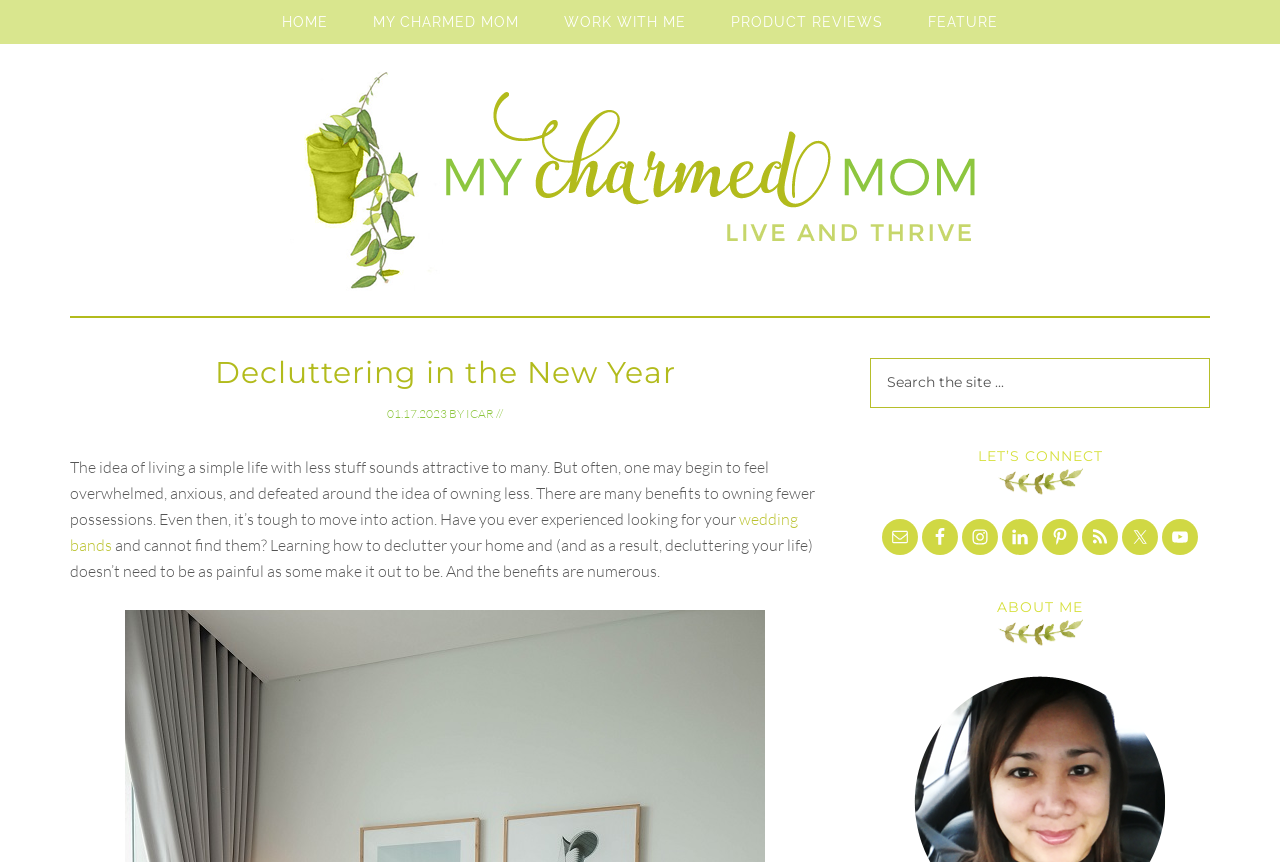Given the description of a UI element: "Product Reviews", identify the bounding box coordinates of the matching element in the webpage screenshot.

[0.555, 0.0, 0.705, 0.051]